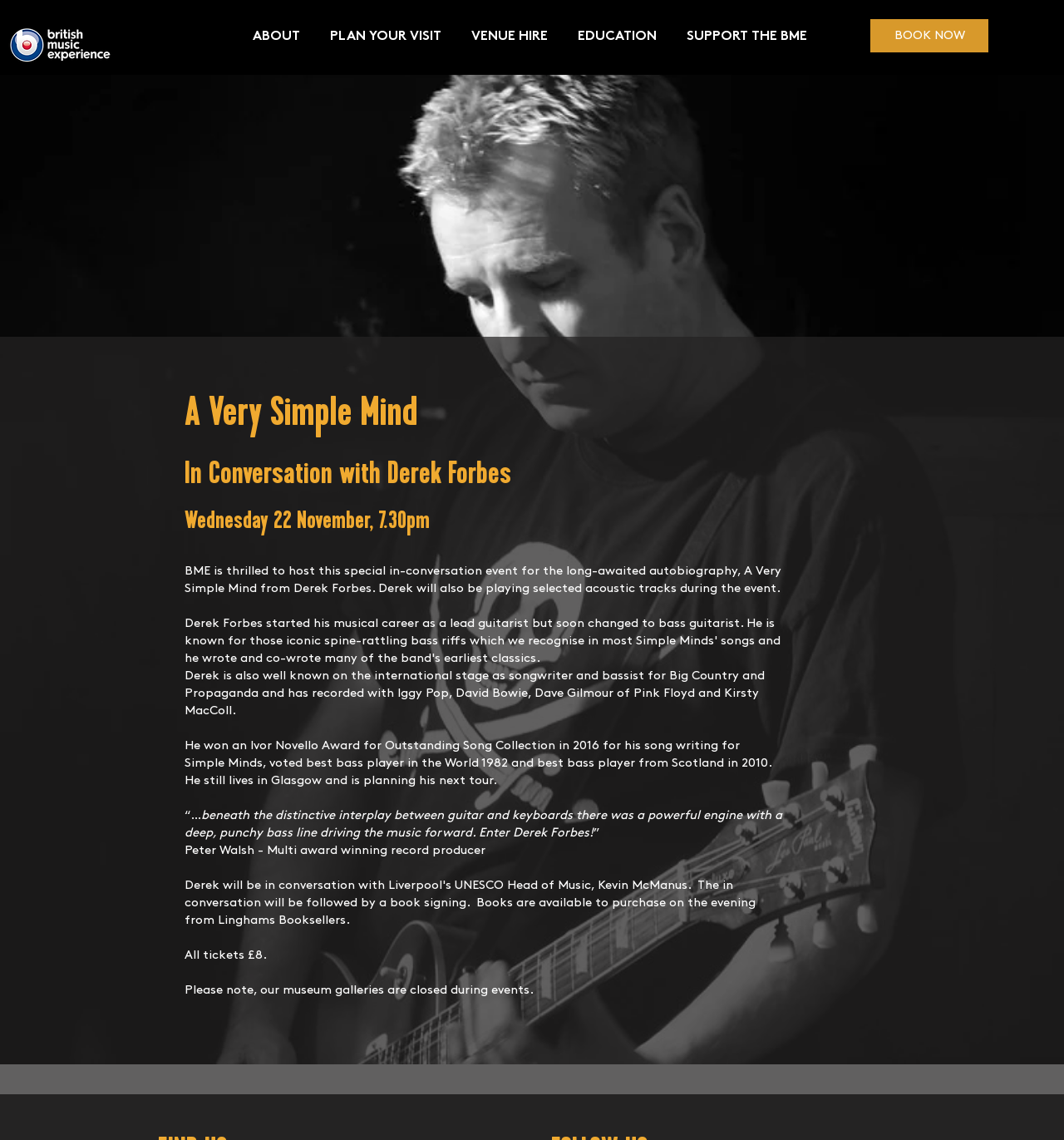Given the description BOOK NOW, predict the bounding box coordinates of the UI element. Ensure the coordinates are in the format (top-left x, top-left y, bottom-right x, bottom-right y) and all values are between 0 and 1.

[0.818, 0.017, 0.929, 0.046]